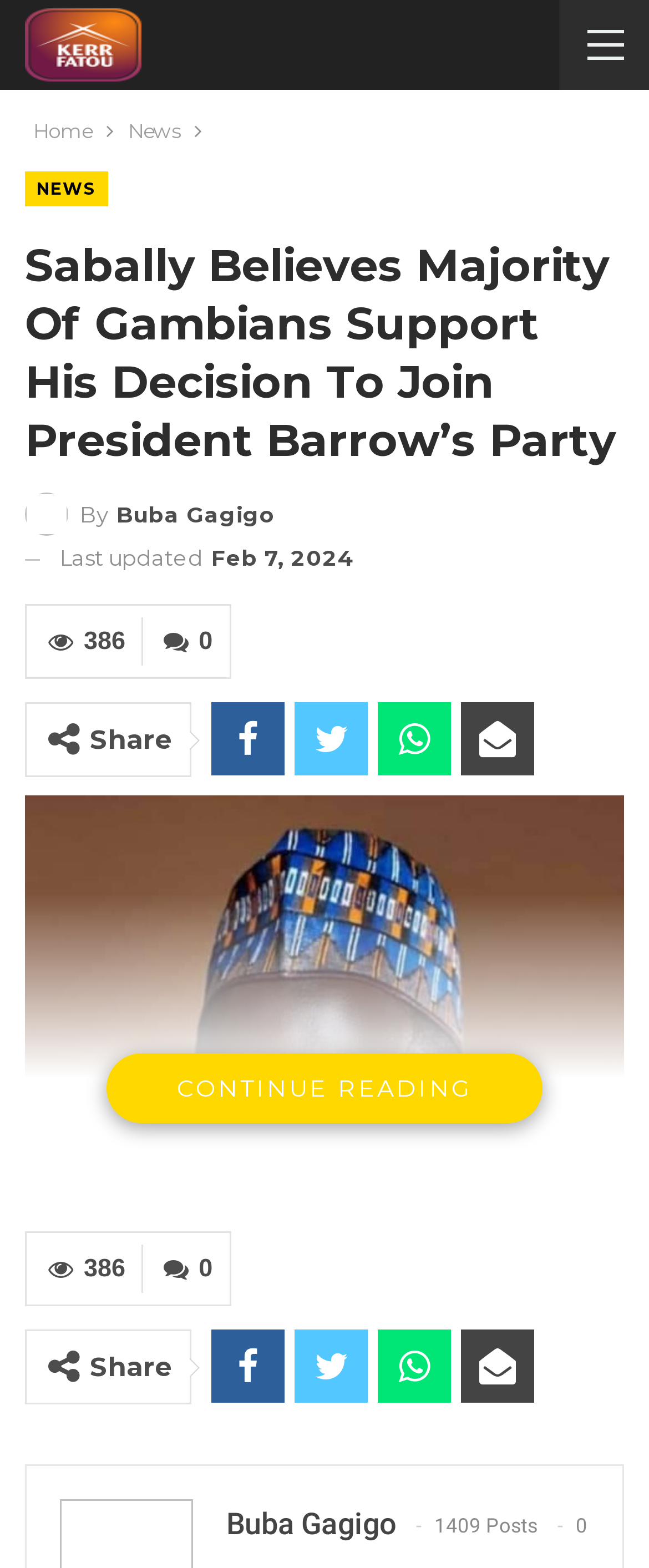Using the webpage screenshot, find the UI element described by Buba Gagigo. Provide the bounding box coordinates in the format (top-left x, top-left y, bottom-right x, bottom-right y), ensuring all values are floating point numbers between 0 and 1.

[0.349, 0.96, 0.61, 0.983]